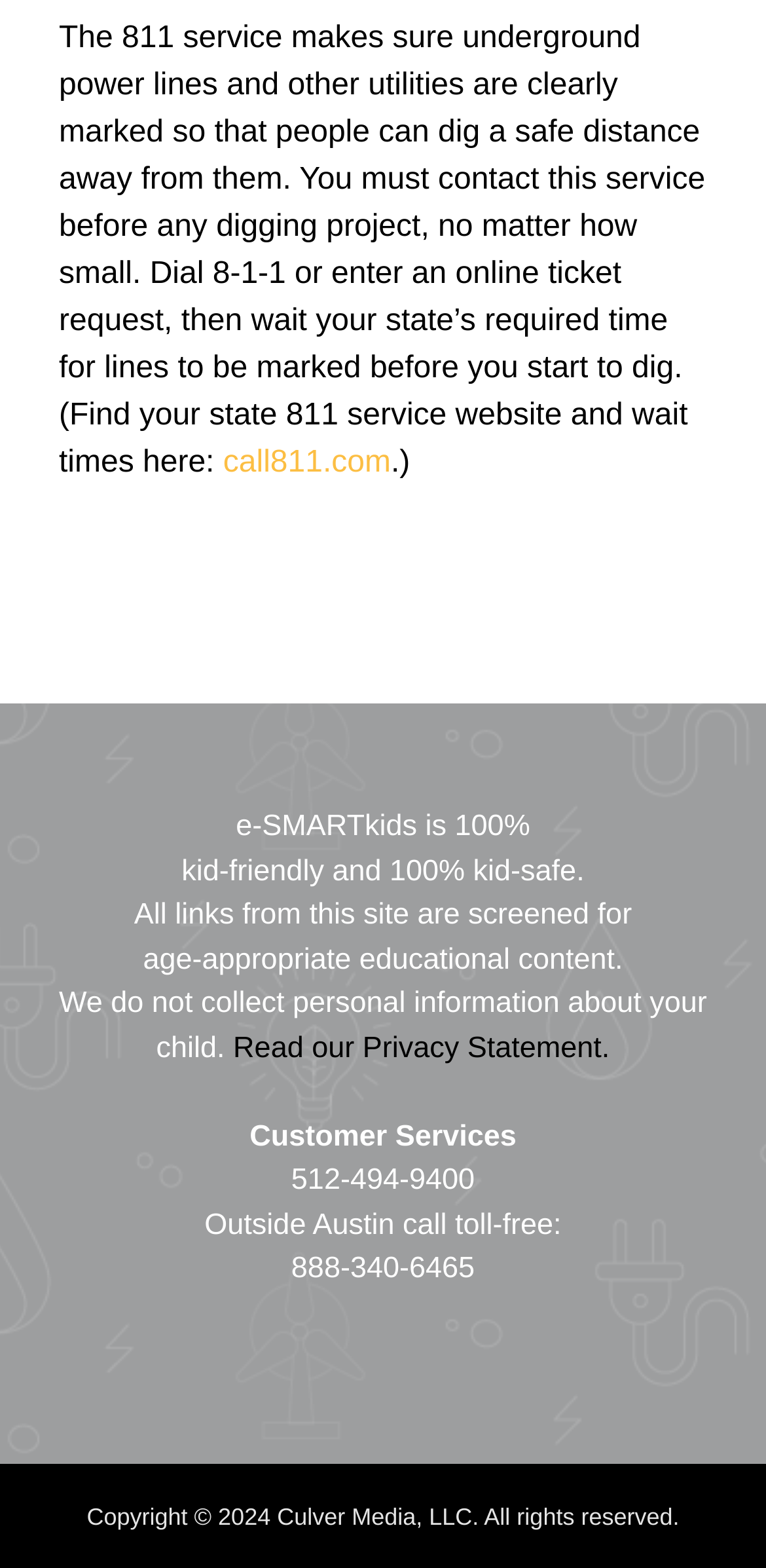What is the purpose of the 811 service?
Observe the image and answer the question with a one-word or short phrase response.

Mark underground power lines